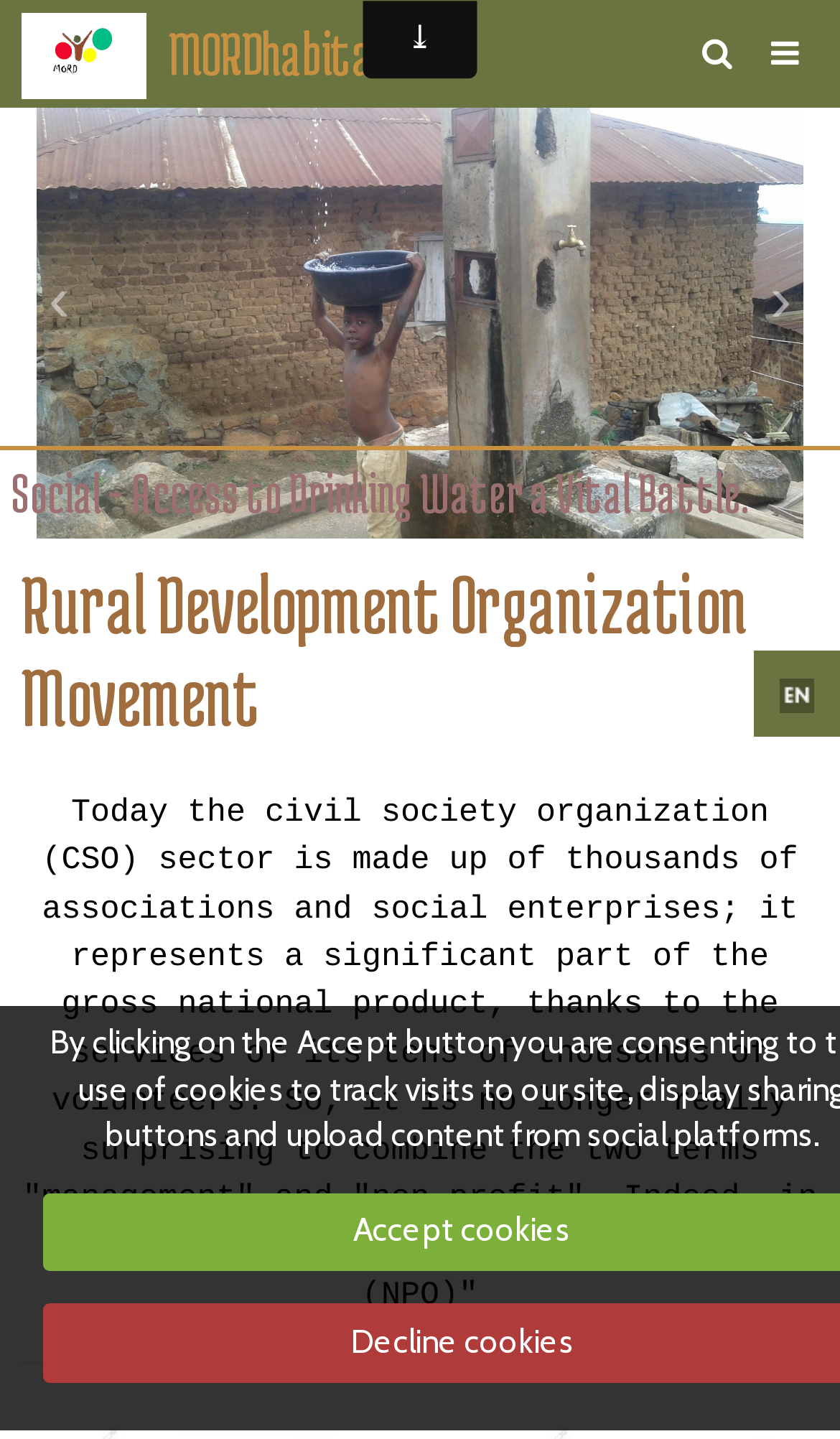Locate the bounding box coordinates of the element I should click to achieve the following instruction: "Navigate to the next page".

[0.897, 0.195, 0.962, 0.232]